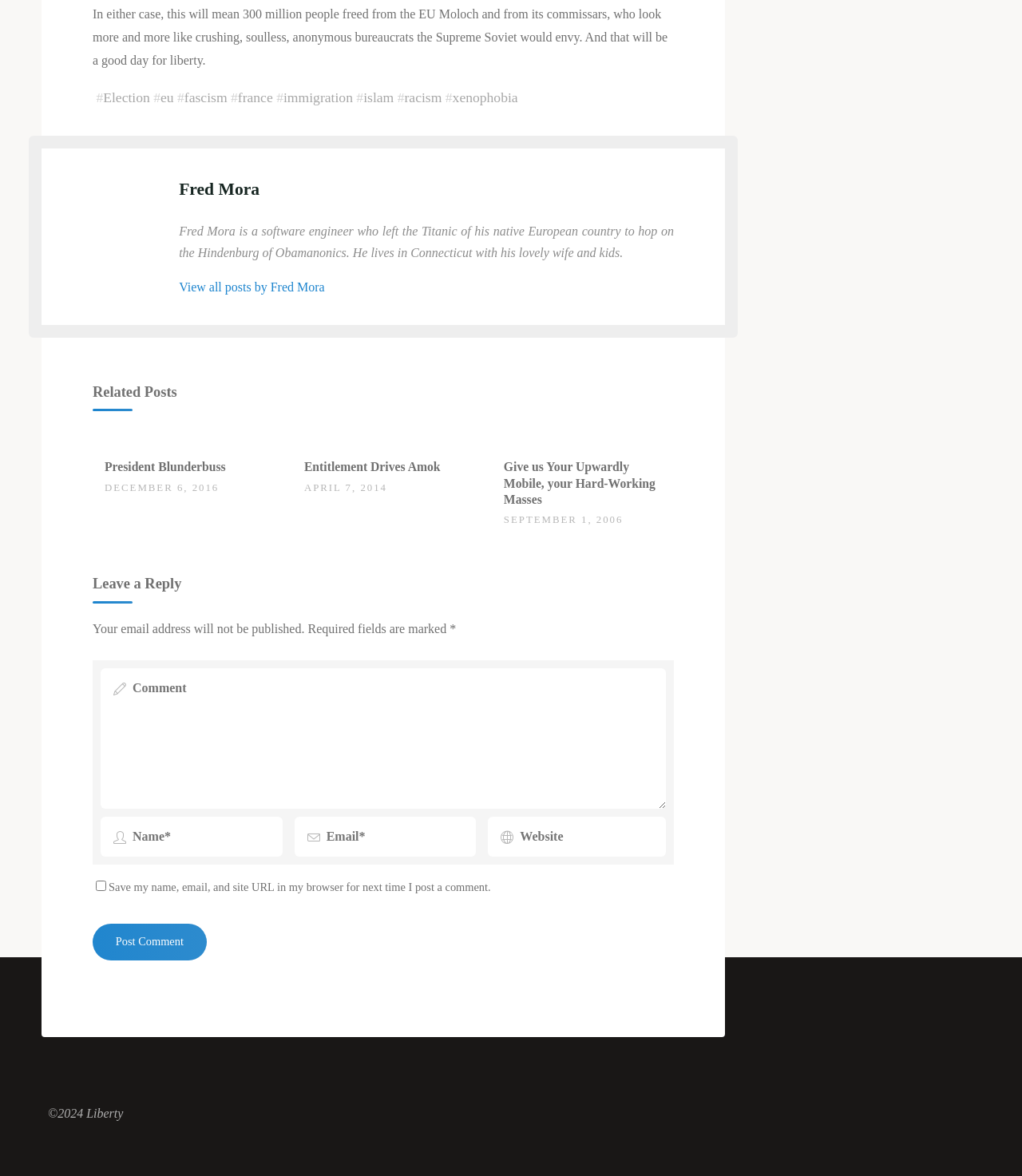What is the topic of the related post 'President Blunderbuss'?
Please answer the question with a single word or phrase, referencing the image.

President